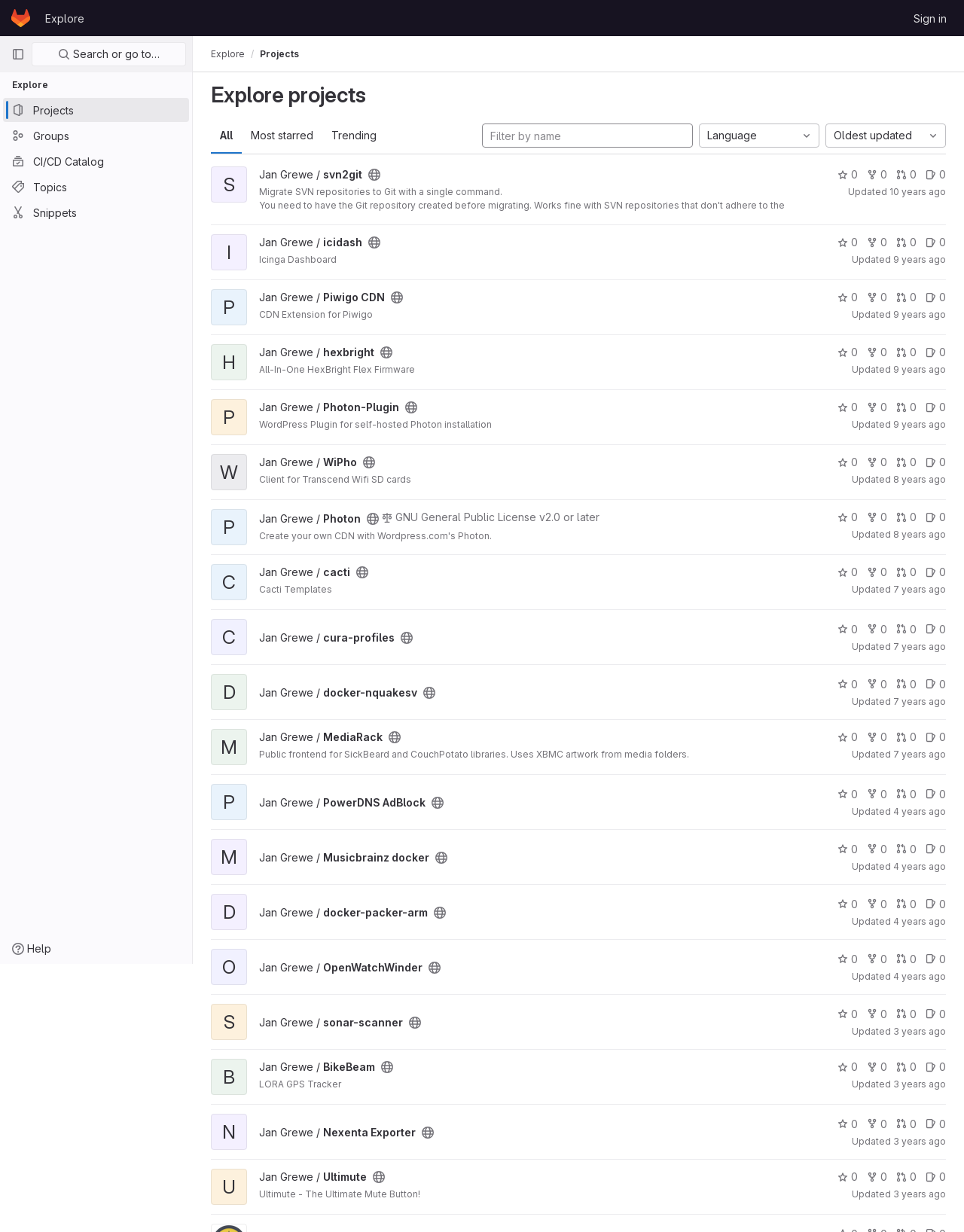Identify the bounding box coordinates of the region that needs to be clicked to carry out this instruction: "Search for a project". Provide these coordinates as four float numbers ranging from 0 to 1, i.e., [left, top, right, bottom].

[0.033, 0.034, 0.193, 0.054]